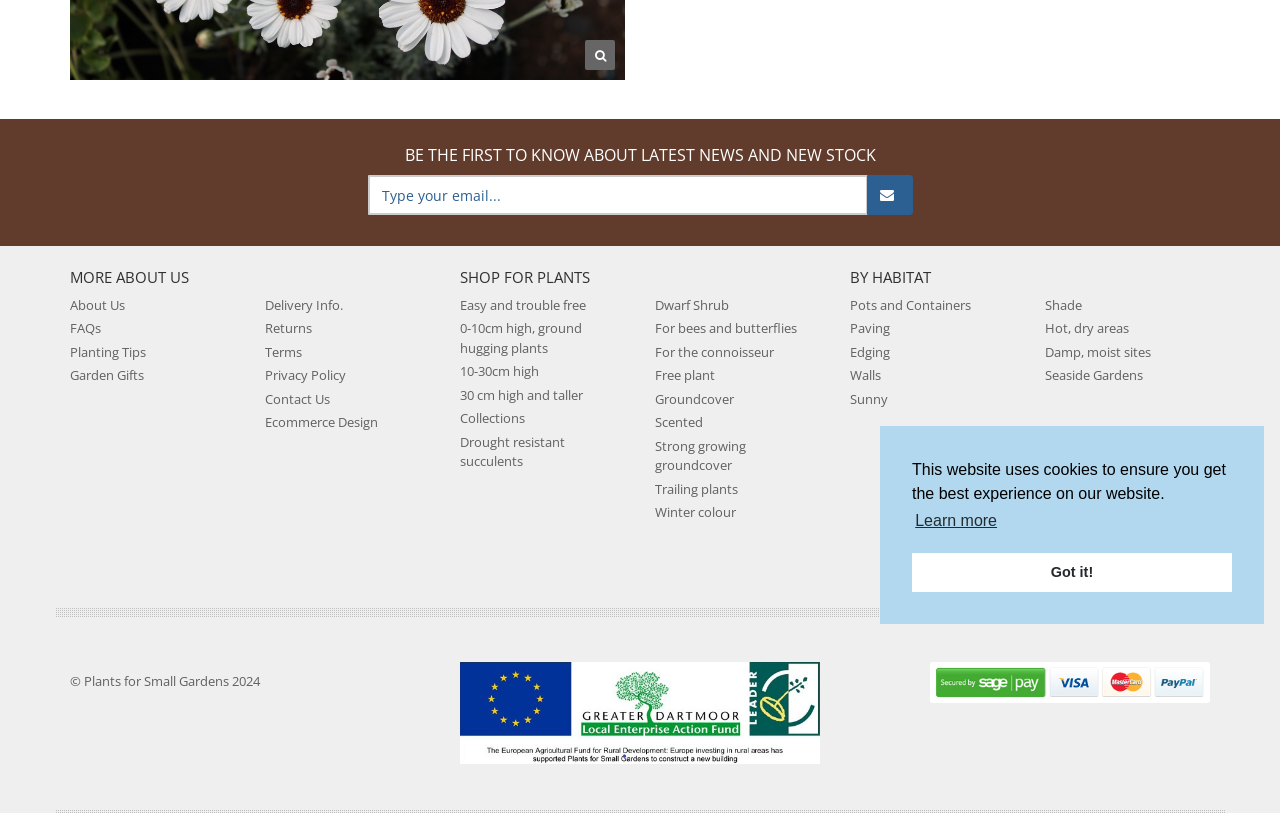Locate the bounding box of the UI element with the following description: "30 cm high and taller".

[0.359, 0.474, 0.455, 0.496]